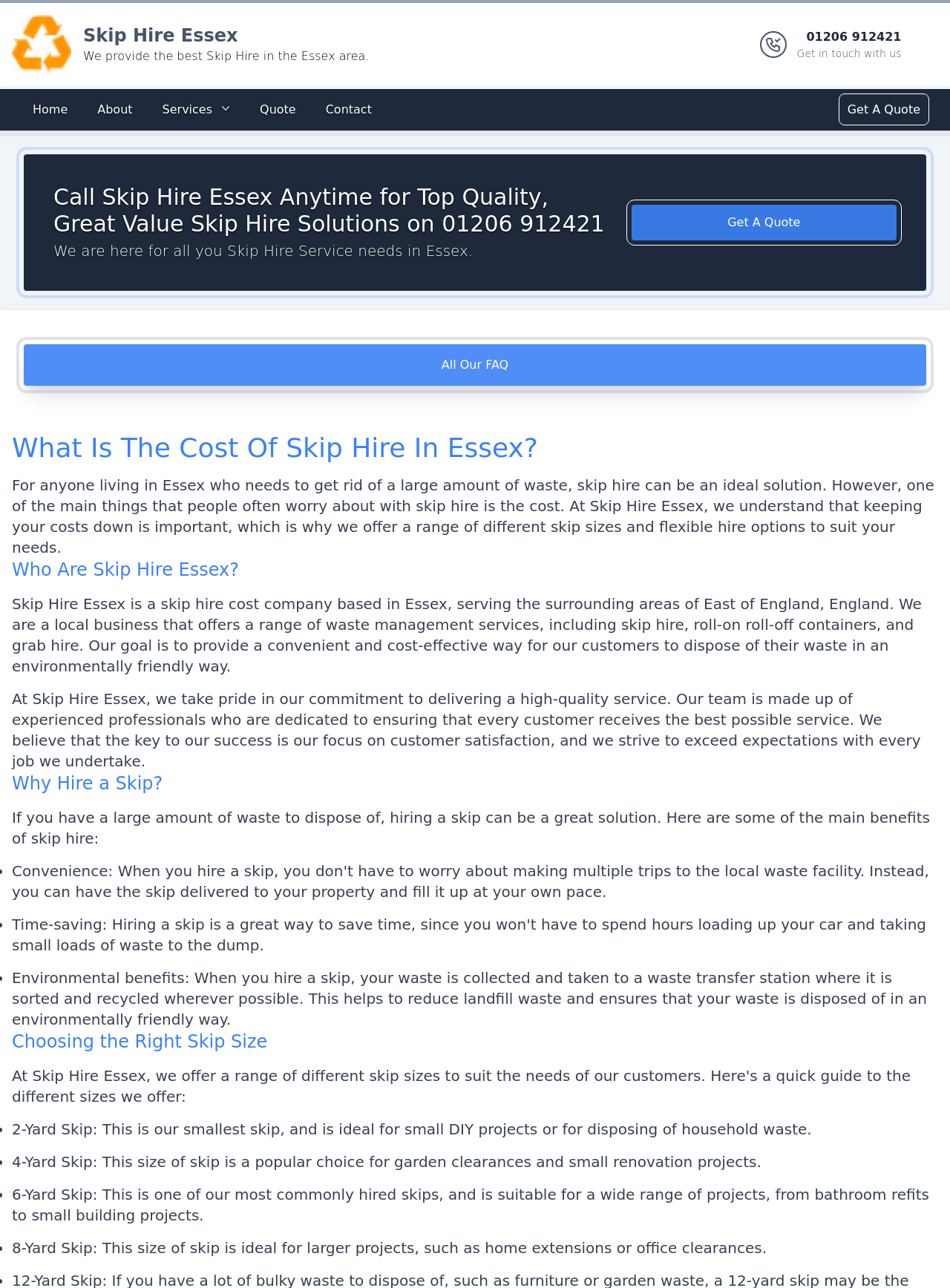What is the goal of Skip Hire Essex?
Use the information from the screenshot to give a comprehensive response to the question.

I found the goal of Skip Hire Essex by reading the text under the heading 'Who Are Skip Hire Essex?'. It says 'Our goal is to provide a convenient and cost-effective way for our customers to dispose of their waste in an environmentally friendly way.' This suggests that the goal of Skip Hire Essex is to provide a convenient and cost-effective way to dispose of waste.